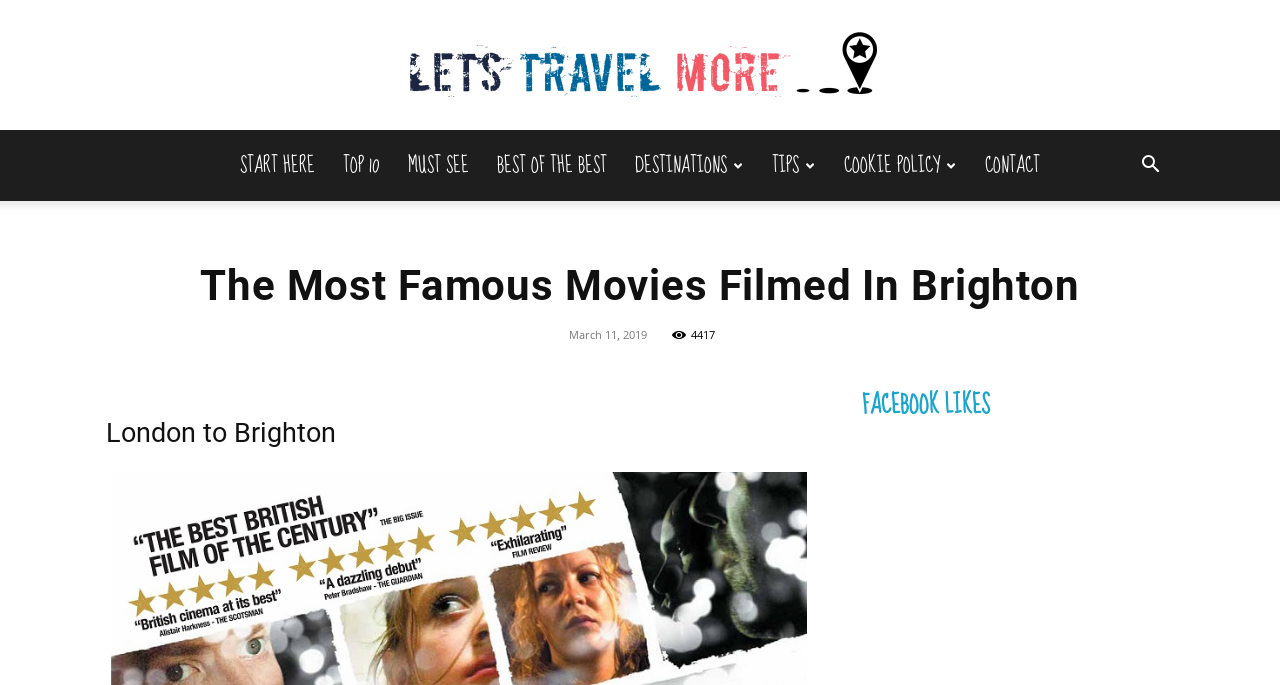Respond to the question below with a single word or phrase:
What is the date mentioned in the webpage?

March 11, 2019